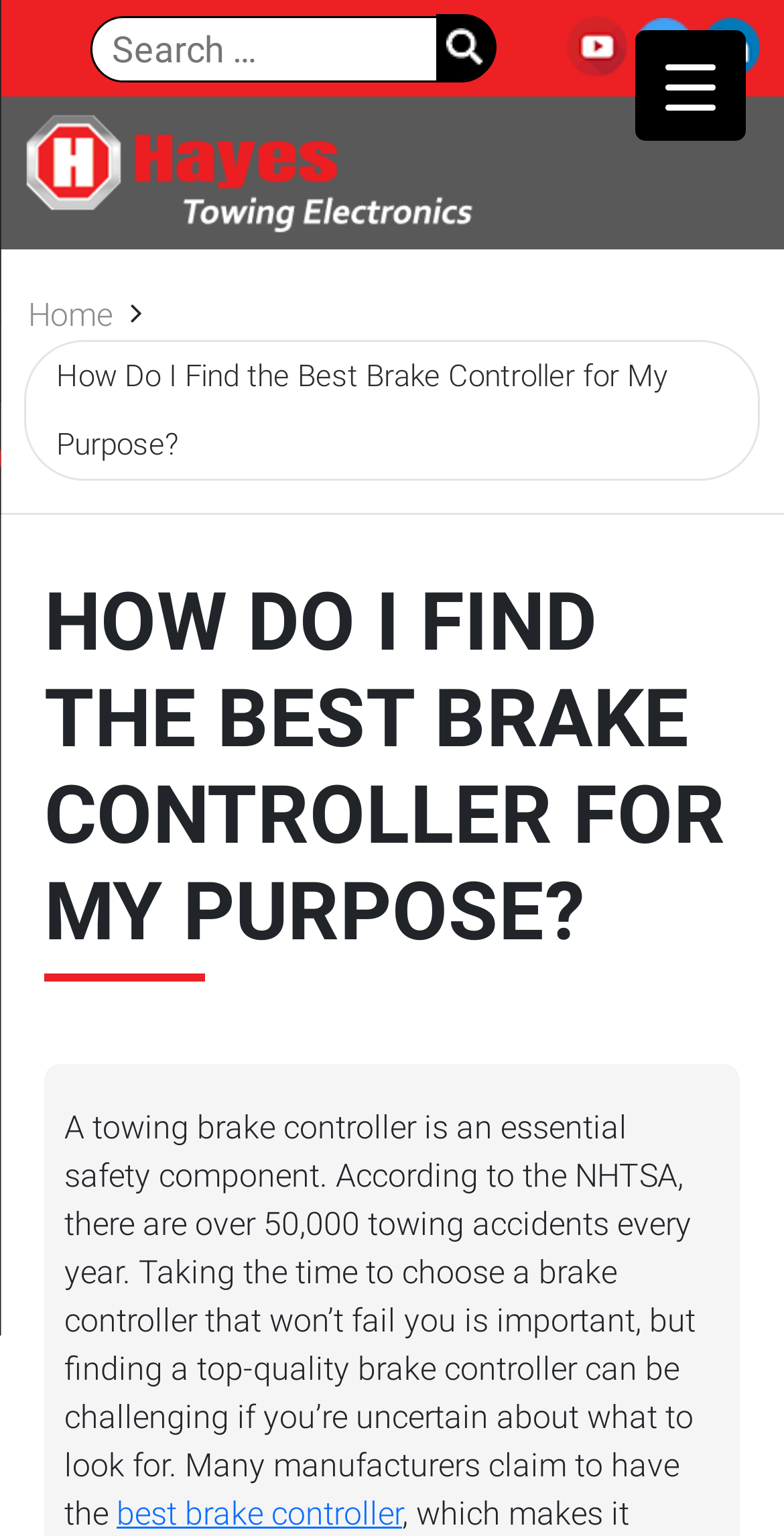Please provide a brief answer to the question using only one word or phrase: 
How many towing accidents occur every year?

Over 50,000